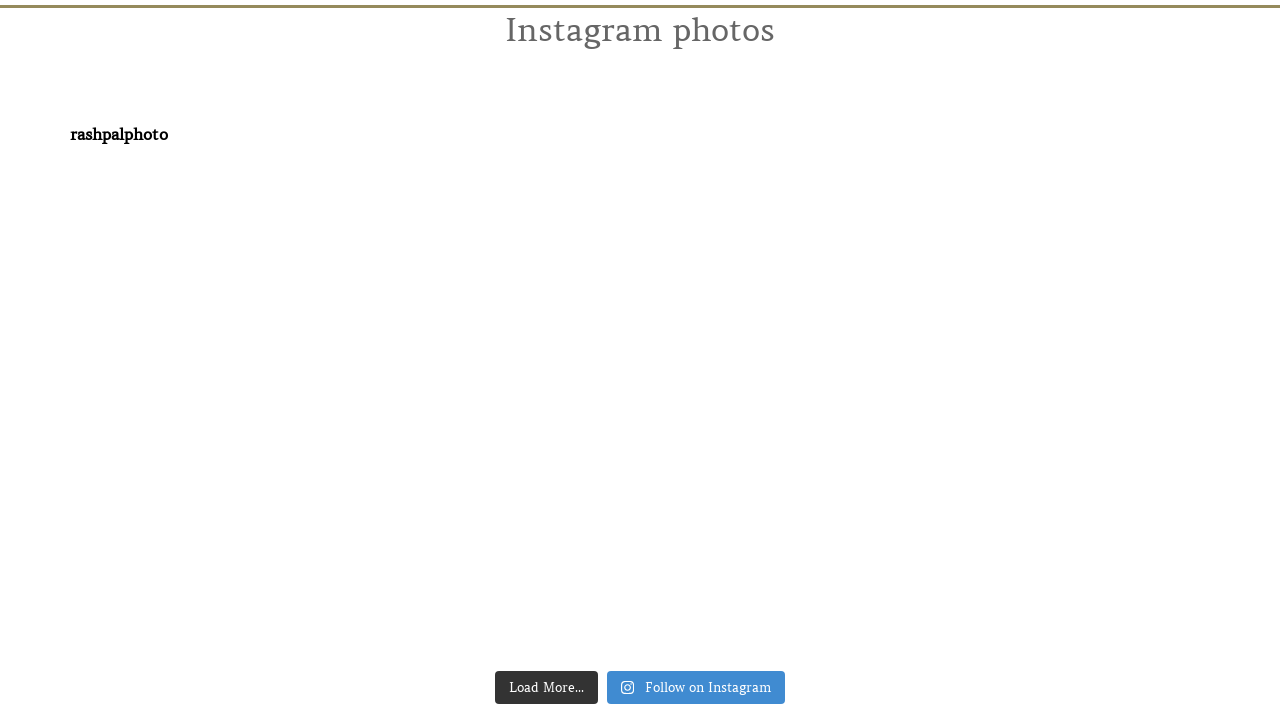Determine the bounding box coordinates of the section to be clicked to follow the instruction: "Load more posts". The coordinates should be given as four float numbers between 0 and 1, formatted as [left, top, right, bottom].

[0.387, 0.951, 0.467, 0.999]